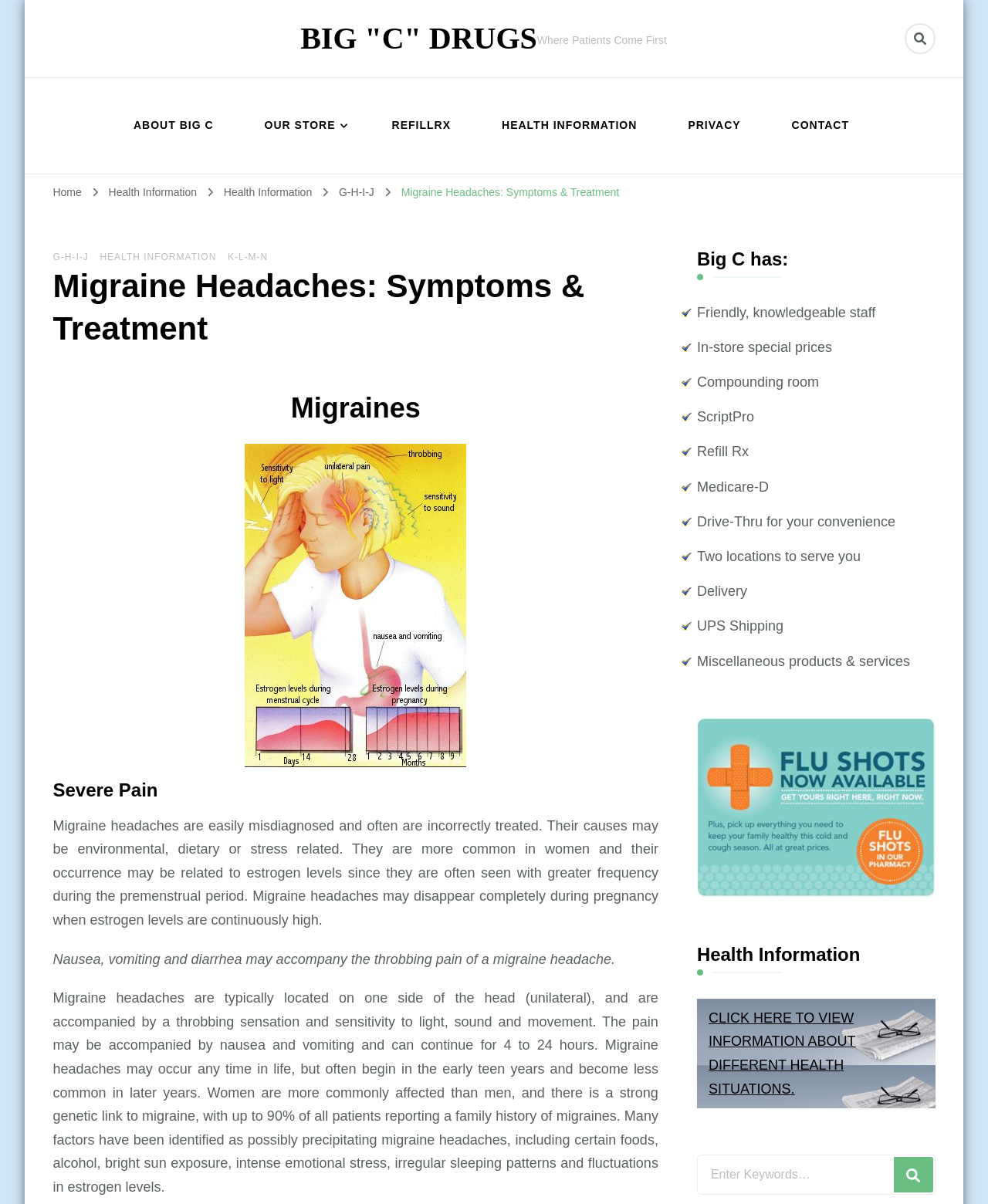Please determine the bounding box coordinates of the section I need to click to accomplish this instruction: "Click on the 'REFILLRX' link".

[0.382, 0.084, 0.47, 0.125]